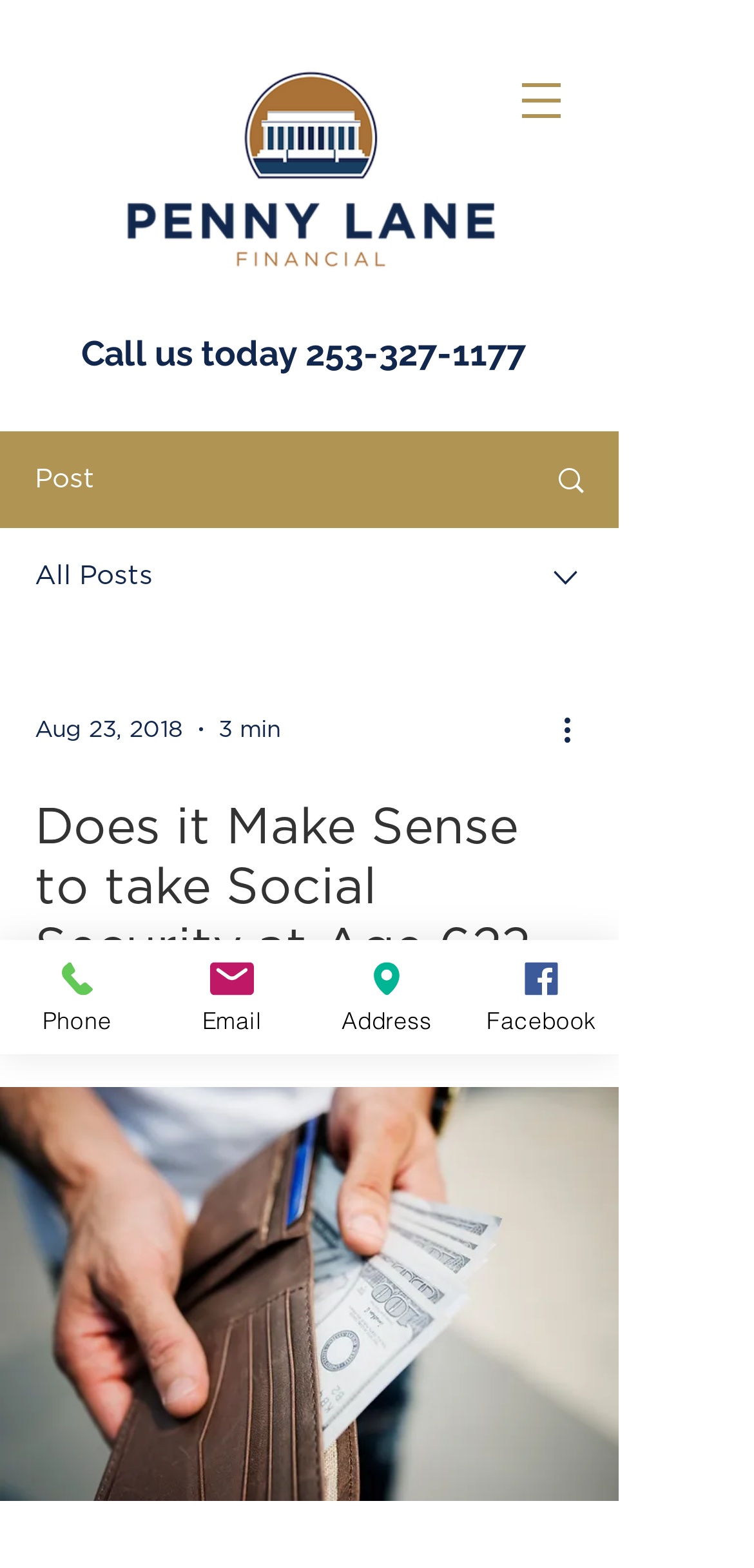What is the topic of the article?
Please answer the question as detailed as possible based on the image.

I found the topic of the article by looking at the heading element that says 'Does it Make Sense to take Social Security at Age 62?'.